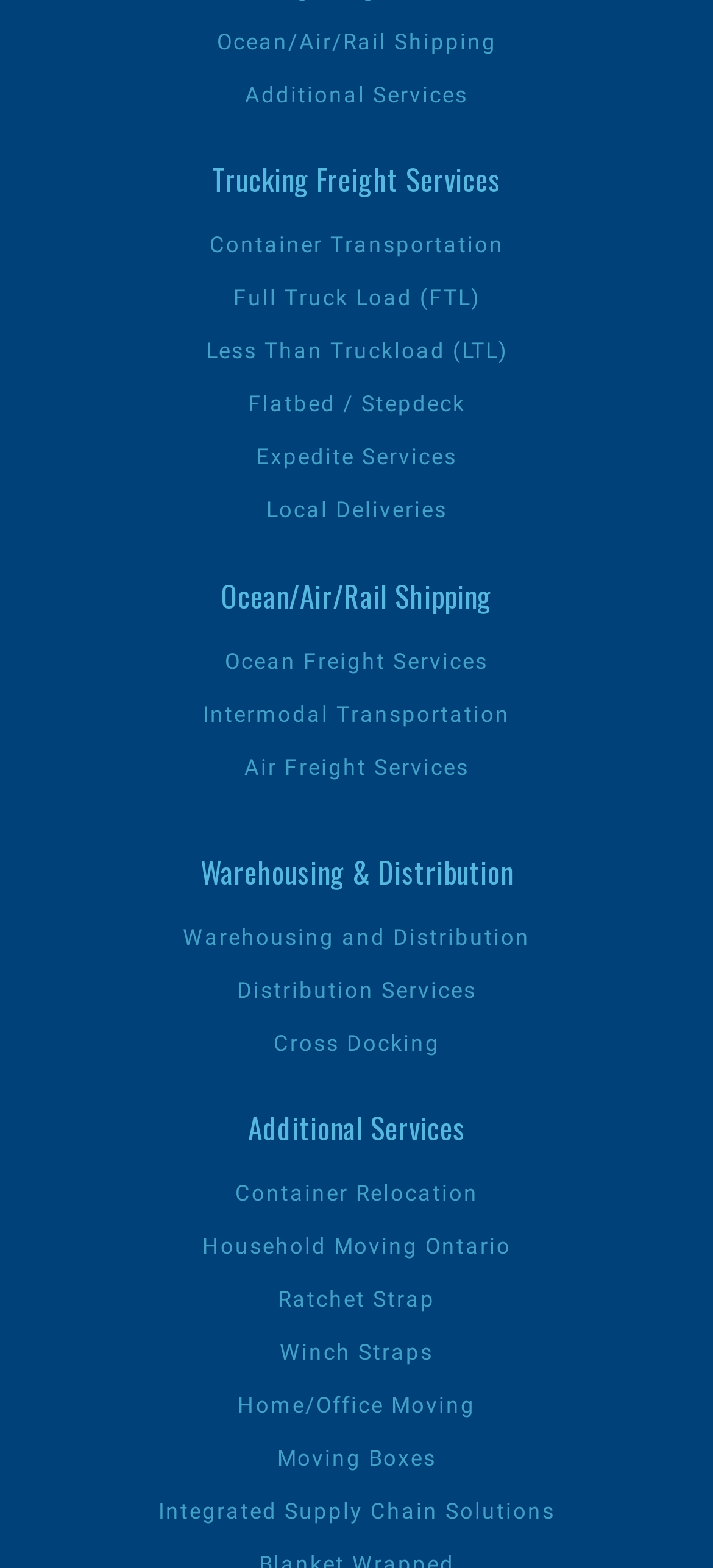Please find the bounding box coordinates of the element that needs to be clicked to perform the following instruction: "View Ocean Freight Services". The bounding box coordinates should be four float numbers between 0 and 1, represented as [left, top, right, bottom].

[0.315, 0.414, 0.685, 0.43]